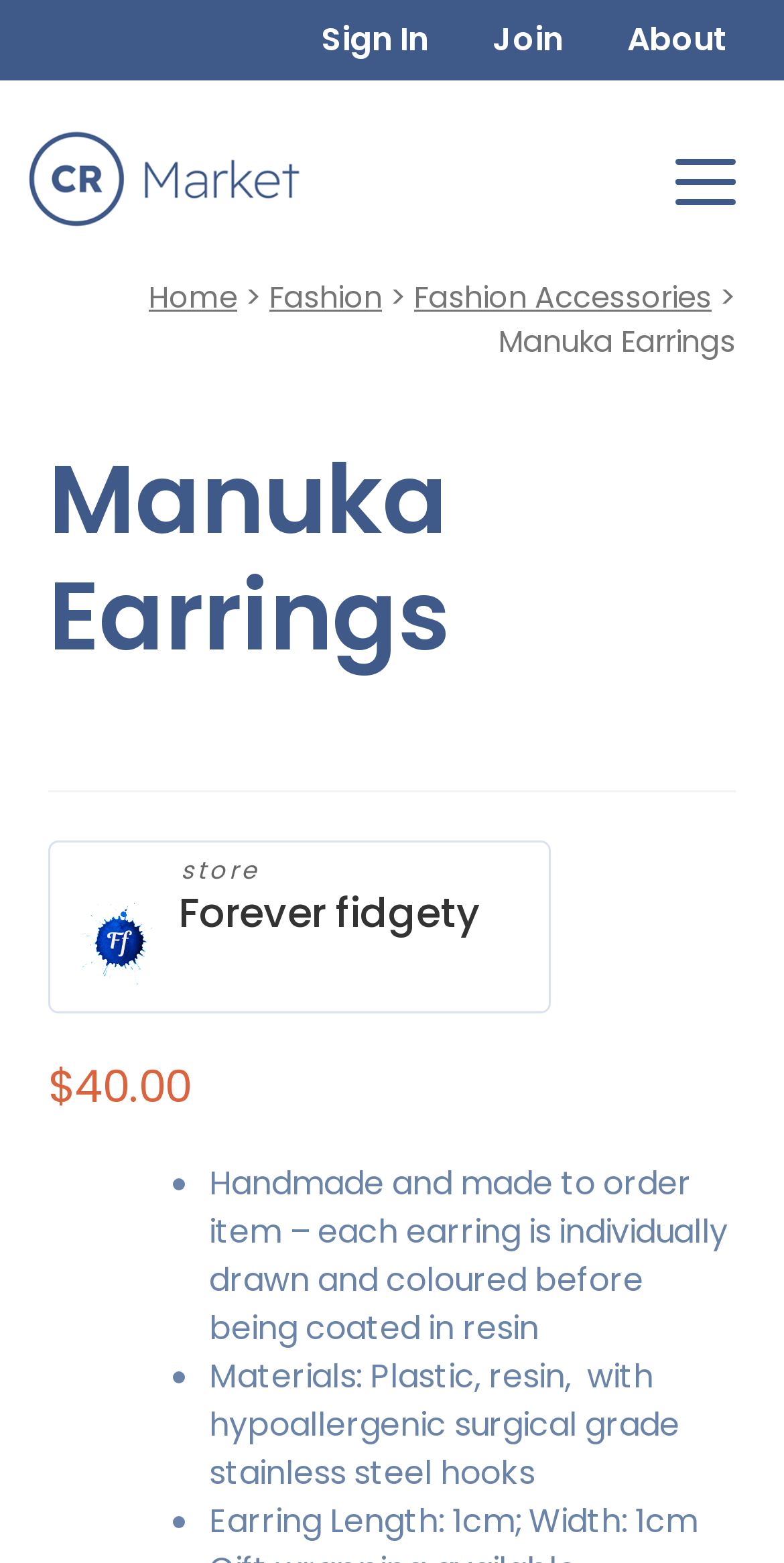What is the price of the Manuka Earrings?
From the screenshot, supply a one-word or short-phrase answer.

$40.00